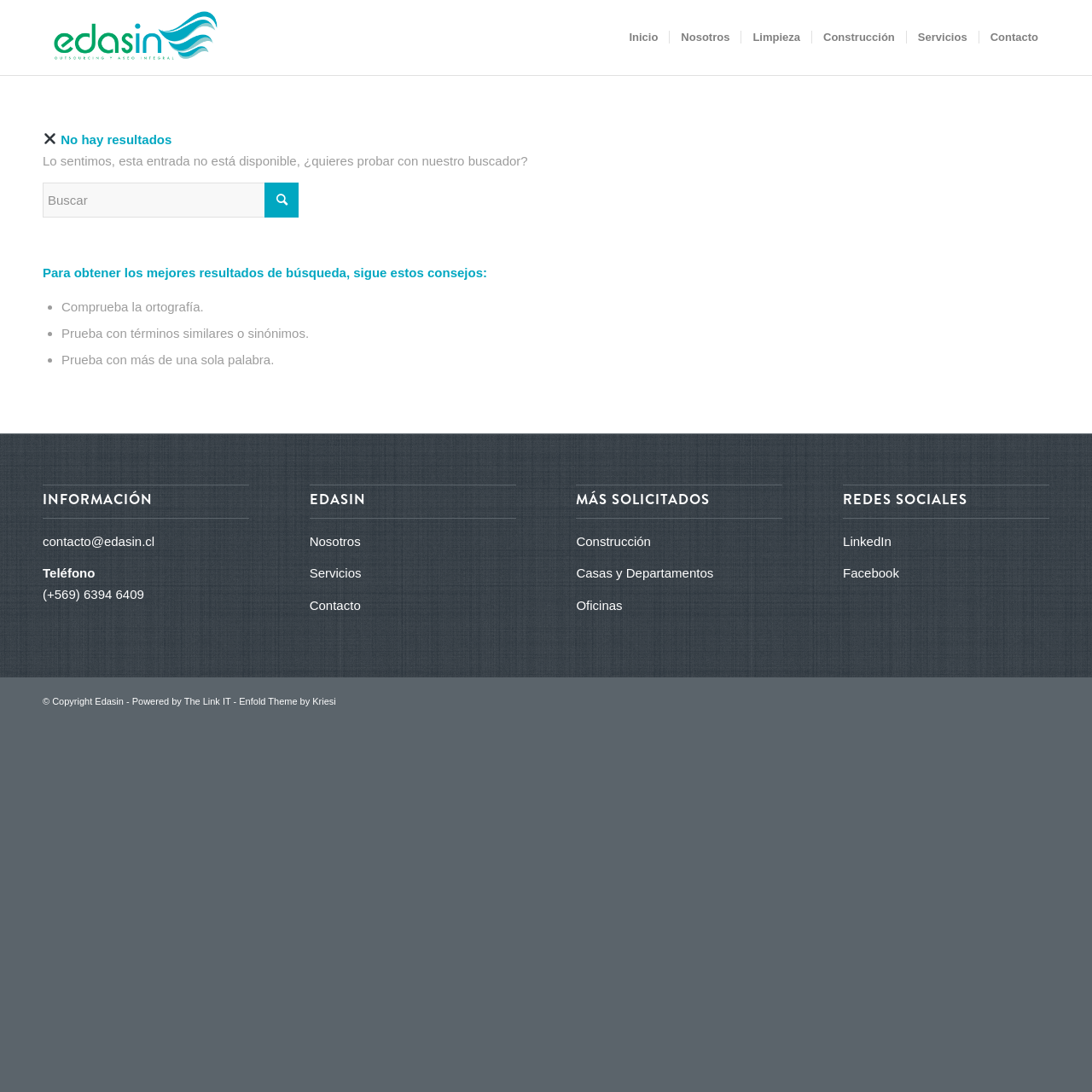Write an exhaustive caption that covers the webpage's main aspects.

This webpage is a "Page Not Found" error page from Edasin. At the top left, there is a logo of Edasin, accompanied by a horizontal menu bar with six menu items: Inicio, Nosotros, Limpieza, Construcción, Servicios, and Contacto. 

Below the menu bar, there is a main content area. On the top of this area, there is an image of a cross, followed by a message "No hay resultados" (No results) and a paragraph of text explaining that the requested entry is not available and suggesting to use the search function. 

Underneath, there is a search bar with a button and a text box, allowing users to search for content. Below the search bar, there are three tips for getting better search results, presented in a bulleted list.

The rest of the page is divided into four sections. The first section is headed "INFORMACIÓN" (Information) and contains contact information, including an email address, phone number, and a link to the Contacto page. 

The second section is headed "EDASIN" and contains three links to the Nosotros, Servicios, and Contacto pages. 

The third section is headed "MÁS SOLICITADOS" (Most Requested) and contains three links to the Construcción, Casas y Departamentos, and Oficinas pages. 

The fourth section is headed "REDES SOCIALES" (Social Networks) and contains two links to LinkedIn and Facebook. 

At the bottom of the page, there is a footer section with copyright information, powered by The Link IT, and a theme credit to Enfold Theme by Kriesi.